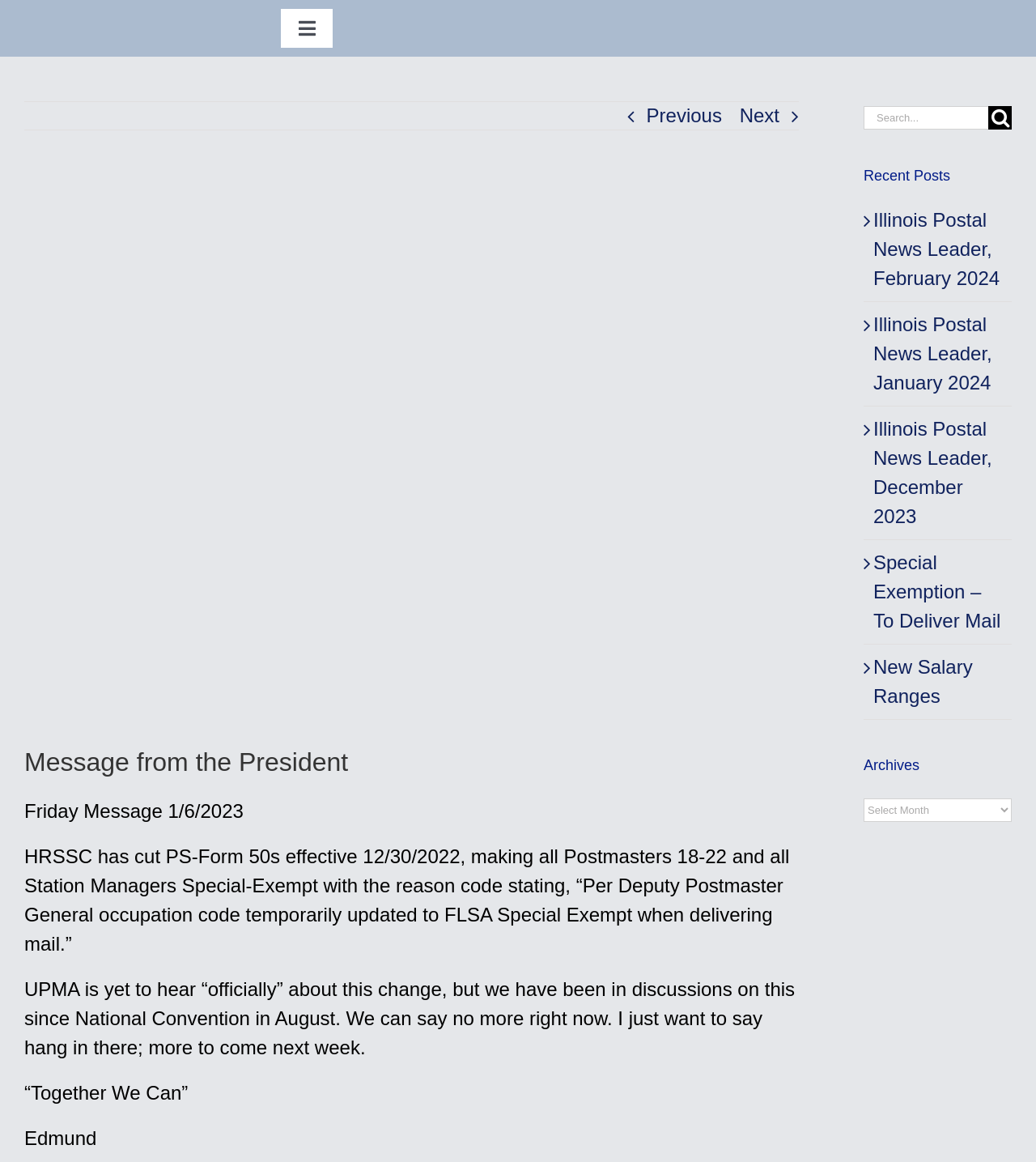Use a single word or phrase to answer the following:
What is the category of the post 'Illinois Postal News Leader, February 2024'?

Recent Posts